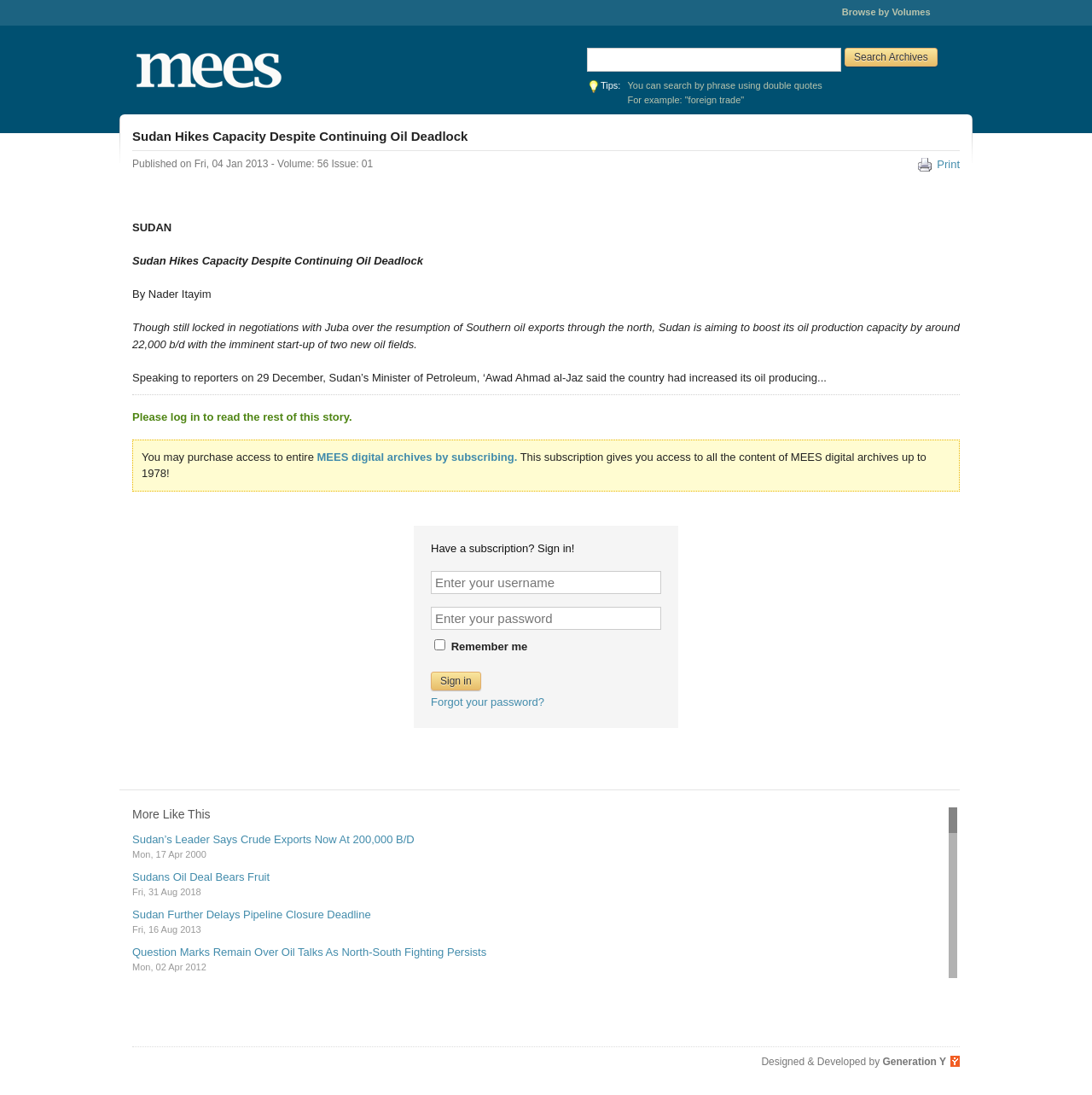Pinpoint the bounding box coordinates of the clickable element needed to complete the instruction: "View more like this". The coordinates should be provided as four float numbers between 0 and 1: [left, top, right, bottom].

[0.121, 0.737, 0.855, 0.75]